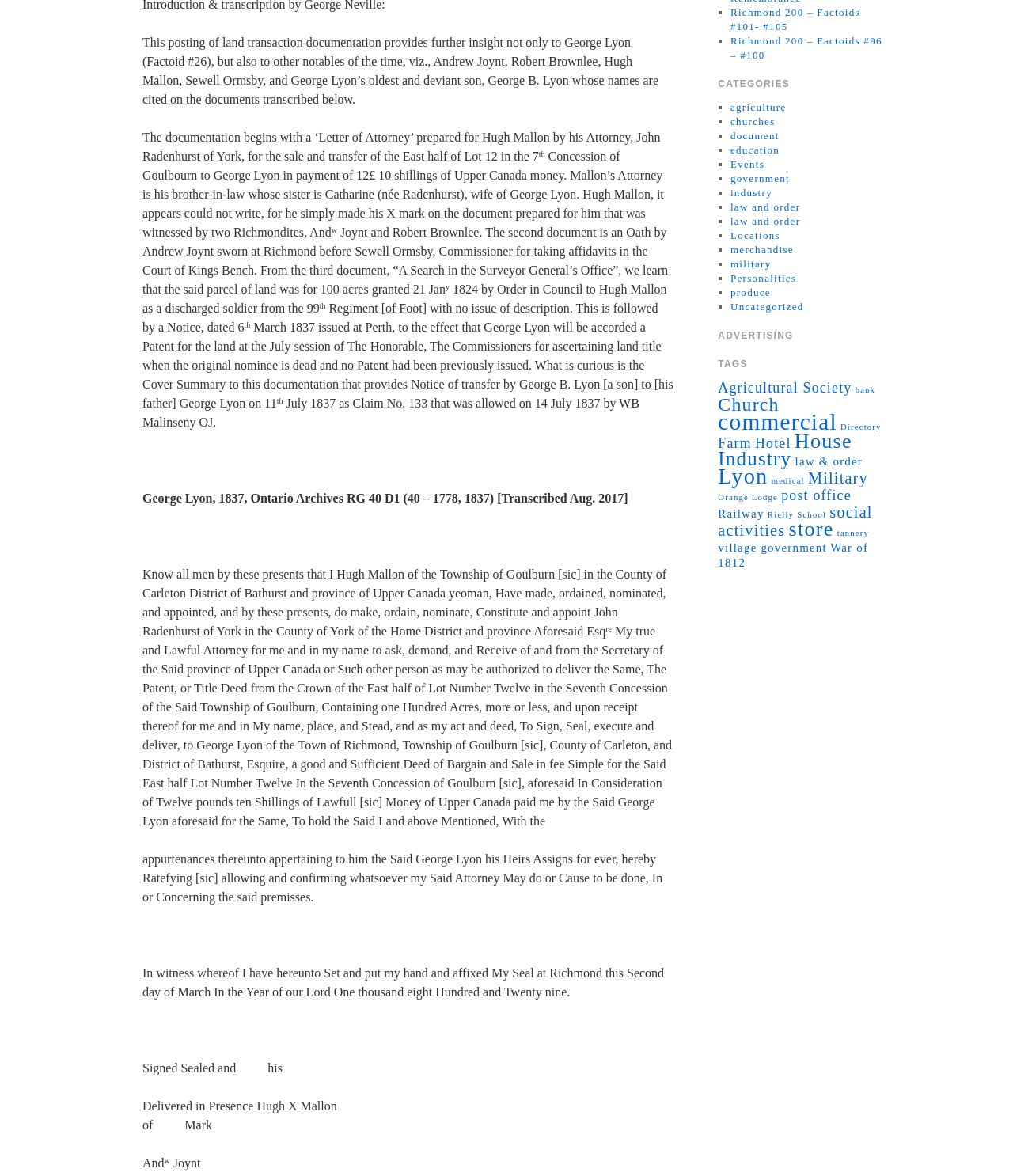Identify the bounding box for the UI element that is described as follows: "agriculture".

[0.721, 0.086, 0.776, 0.096]